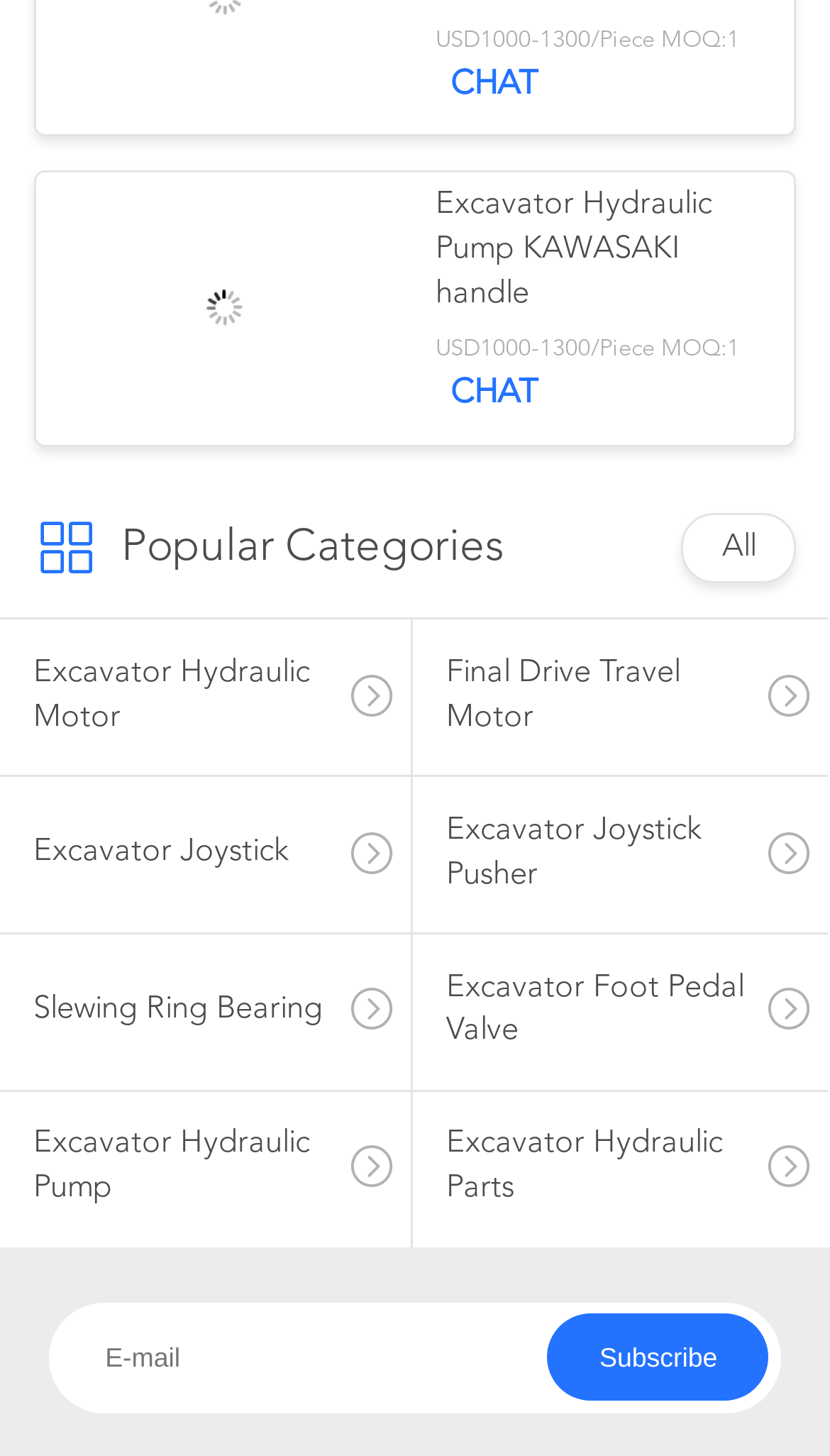Please answer the following question using a single word or phrase: 
What is the name of the product shown in the image?

Excavator Hydraulic Pump KAWASAKI handle